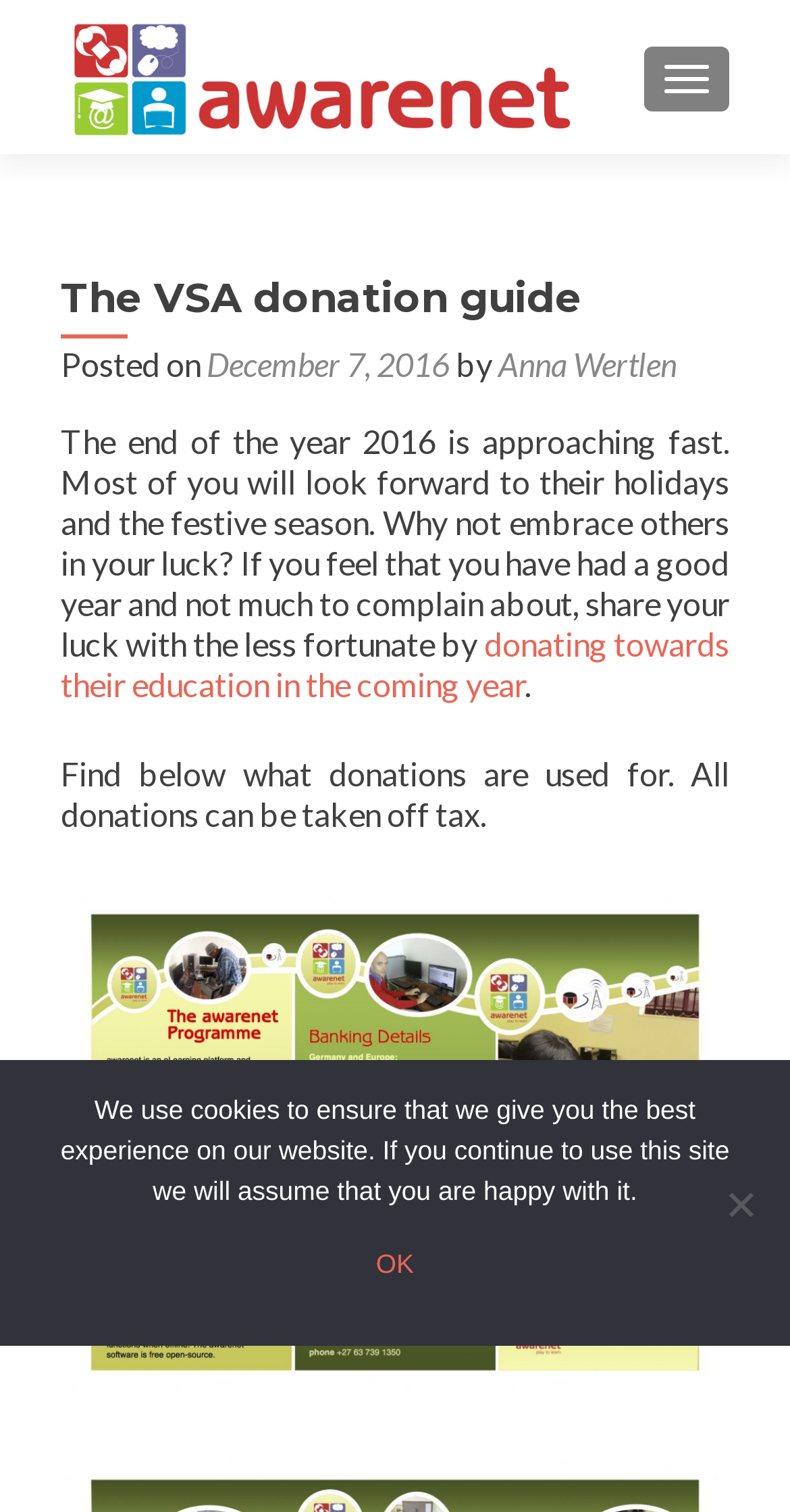Construct a thorough caption encompassing all aspects of the webpage.

The webpage is about the VSA donation guide, as indicated by the title "The VSA donation guide" at the top of the page. Below the title, there is a header section with a link to "awarenet" accompanied by an image of the same name. 

On the top right corner, there is a button labeled "TOGGLE NAVIGATION". 

The main content of the page starts with a paragraph of text that encourages readers to share their luck with the less fortunate by donating towards their education in the coming year. This paragraph is followed by a link to learn more about what donations are used for. 

Below the text, there is a large image that takes up most of the width of the page, likely illustrating the impact of donations. 

At the bottom of the page, there is a dialog box with a cookie notice that informs users about the use of cookies on the website. The dialog box has a link to "Ok" to accept the cookies, as well as a "No" option.